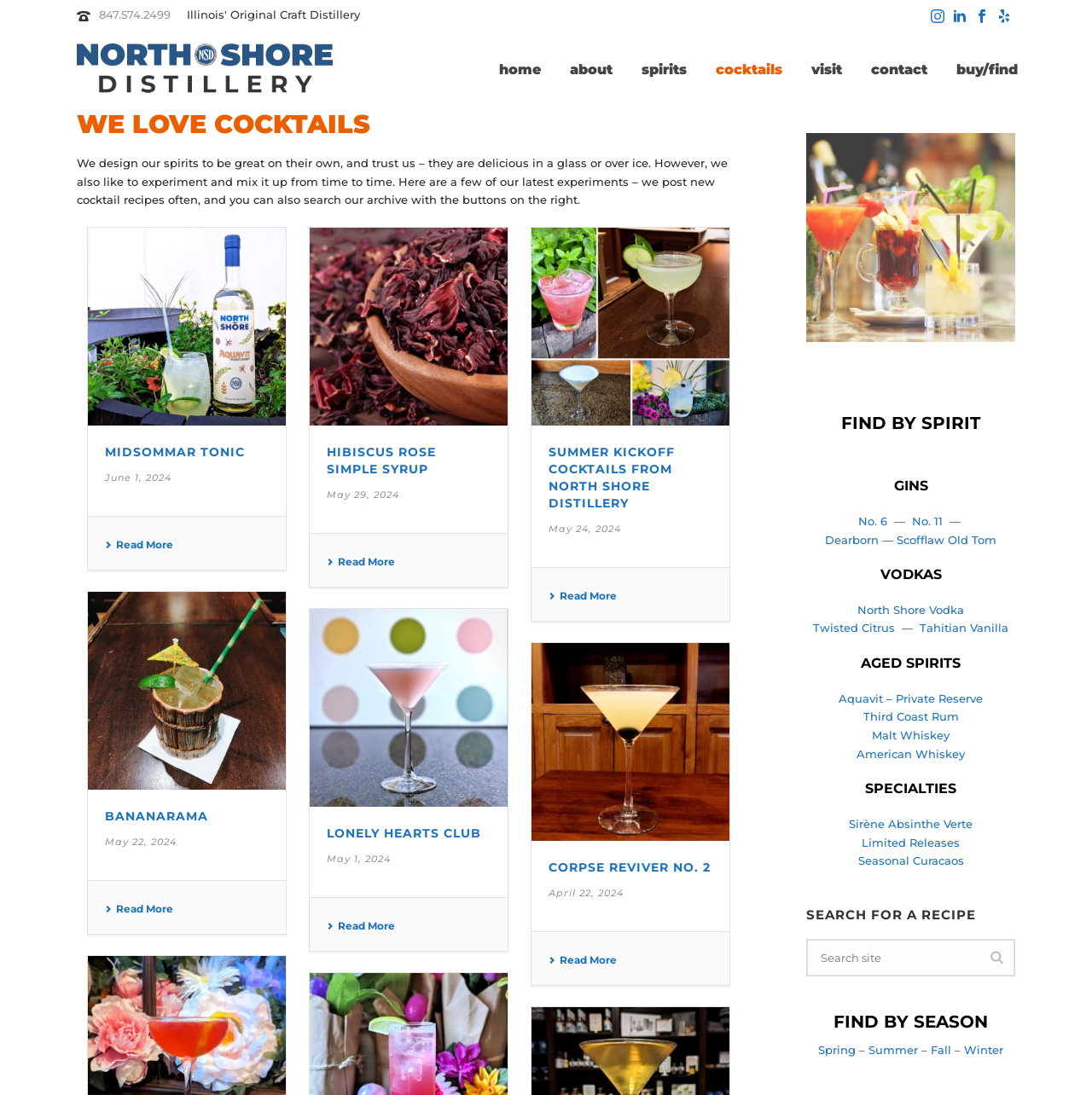Provide your answer in one word or a succinct phrase for the question: 
What is the category of the spirits mentioned on the webpage?

North Shore Distillery